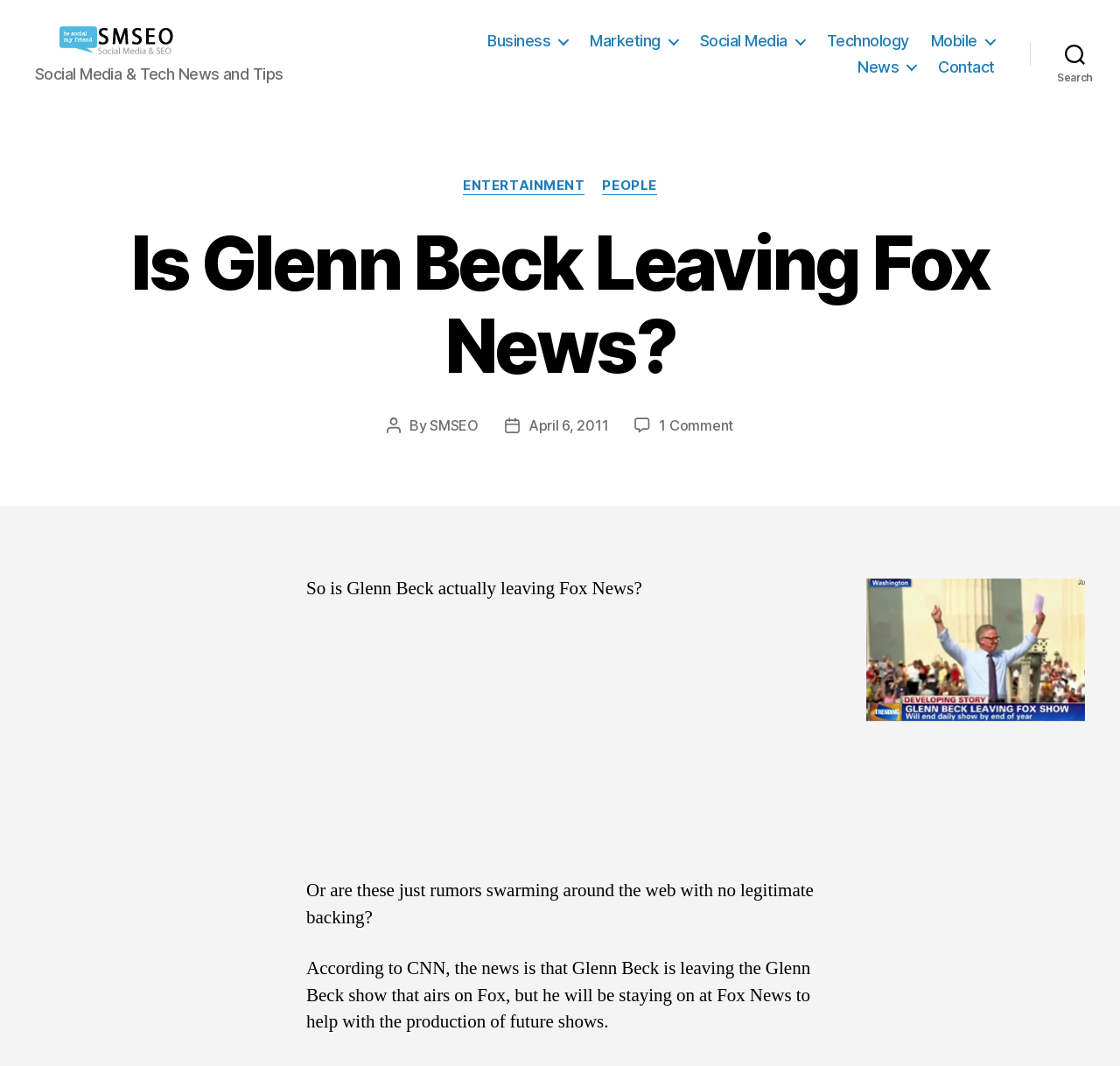What is the date of this post?
Please answer the question with a detailed response using the information from the screenshot.

The answer can be found by looking at the 'Post date' section, where it says 'April 6, 2011'.